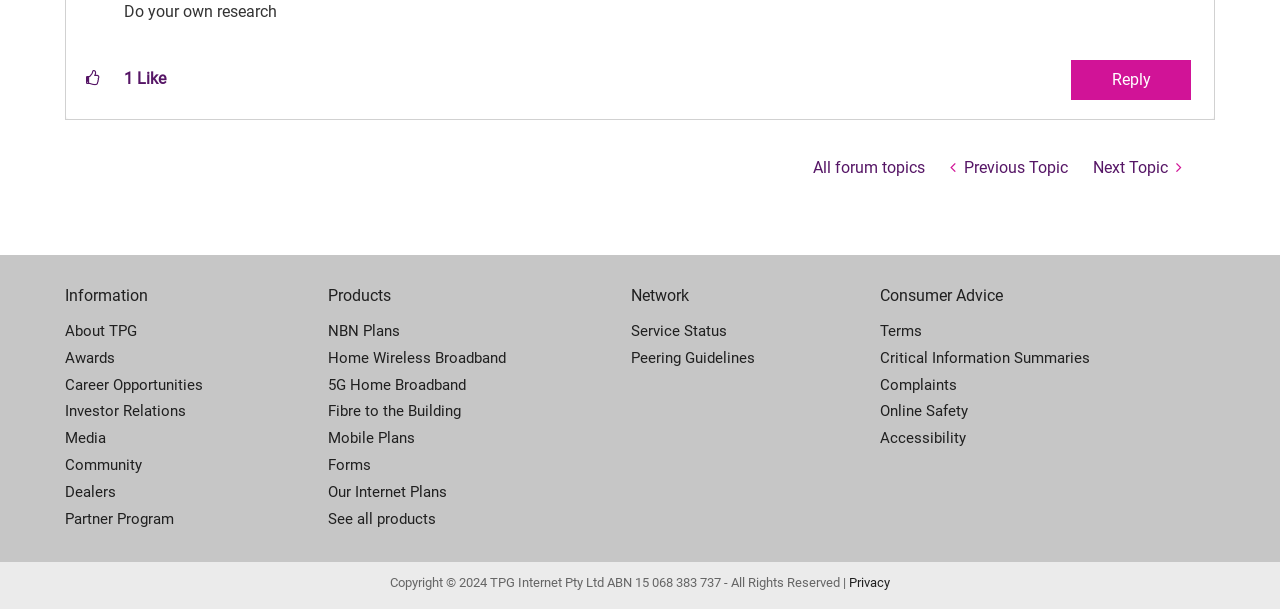Kindly respond to the following question with a single word or a brief phrase: 
What is the last link in the 'Consumer Advice' category?

Accessibility